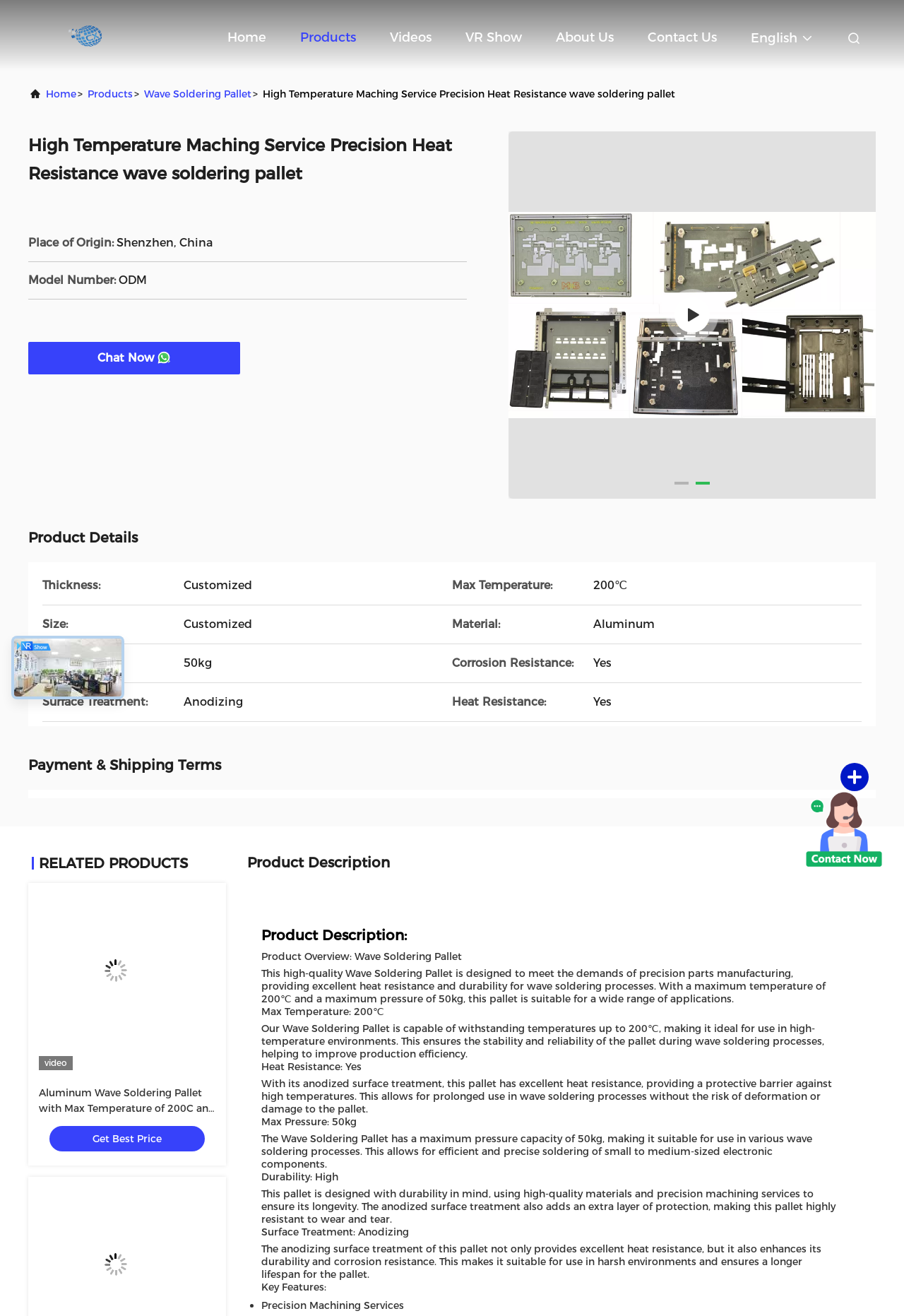What is the maximum temperature of the Wave Soldering Pallet?
Based on the screenshot, give a detailed explanation to answer the question.

The maximum temperature of the Wave Soldering Pallet can be found in the product details section, where it is specified as 200℃.